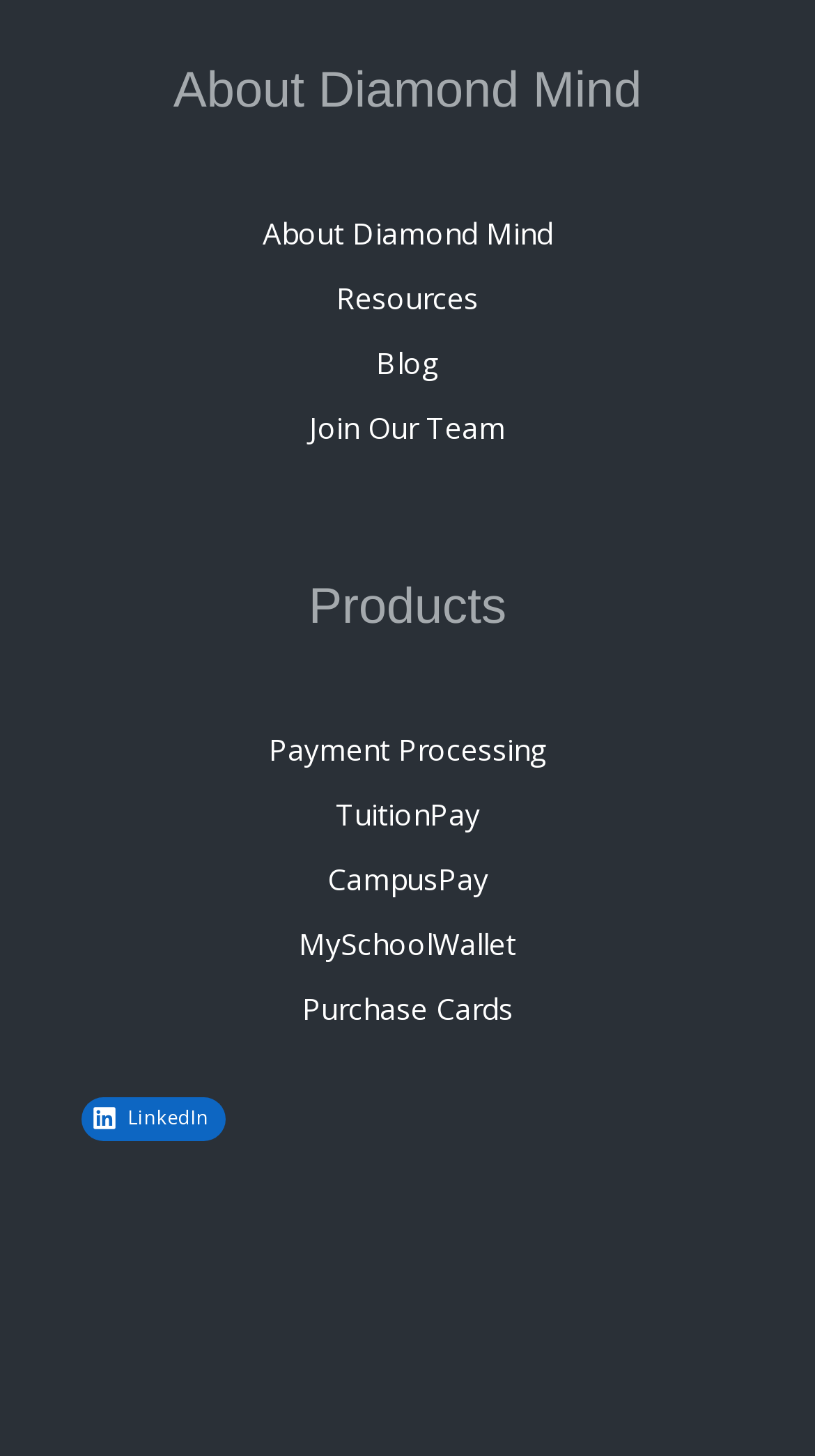Please determine the bounding box coordinates for the UI element described here. Use the format (top-left x, top-left y, bottom-right x, bottom-right y) with values bounded between 0 and 1: Join Our Team

[0.379, 0.279, 0.621, 0.307]